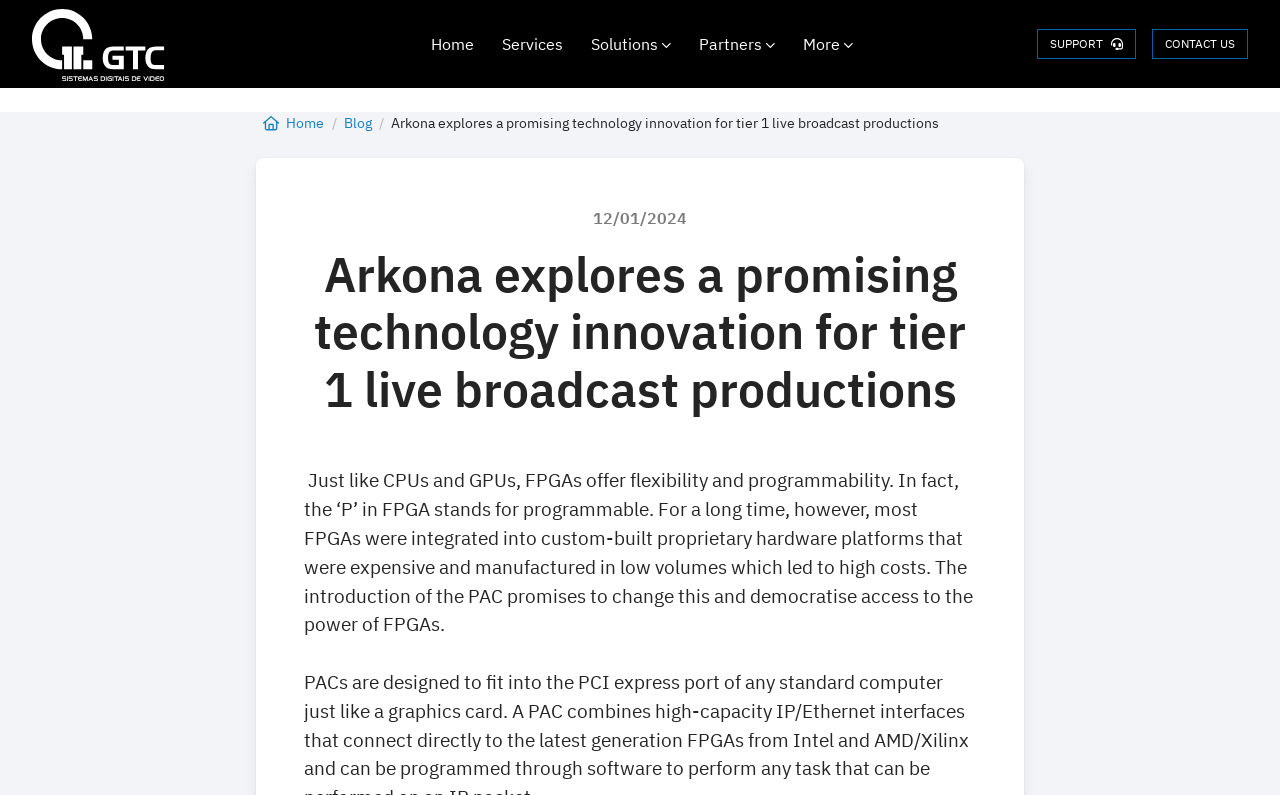Identify the bounding box for the UI element described as: "Blog". The coordinates should be four float numbers between 0 and 1, i.e., [left, top, right, bottom].

[0.263, 0.141, 0.296, 0.168]